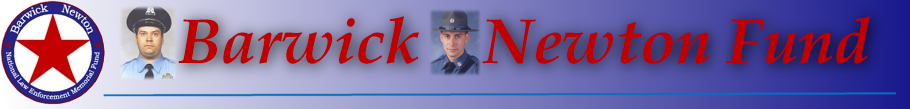Provide an in-depth description of all elements within the image.

The image features the logo and header of the Barwick-Newton Fund, depicted prominently against a gradient background of blue hues. Central to the design is a vivid red star, symbolizing law enforcement, accompanied by the words "Barwick Newton Fund" in bold red lettering that conveys a sense of urgency and dedication. Flanking the text are images of uniformed police officers, which reflect the fund's commitment to supporting law enforcement personnel and their families. The overall aesthetic blends professionalism with warmth, serving as an invitation to engage with the fund's mission, aimed at honoring and aiding those who serve in public safety roles.